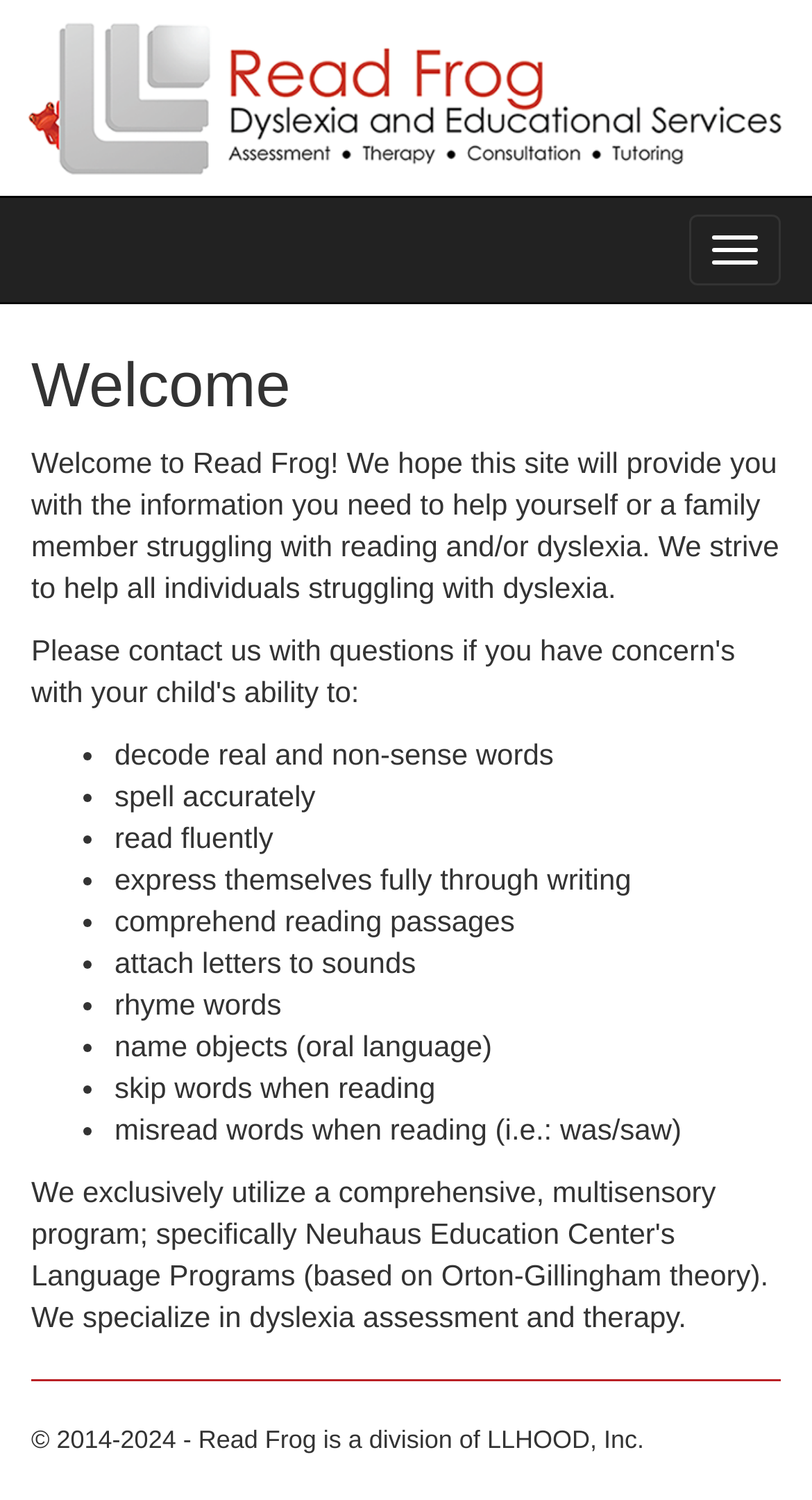What is the purpose of Read Frog?
Provide a fully detailed and comprehensive answer to the question.

Based on the webpage content, it is clear that Read Frog is a website that aims to provide information and resources to help individuals struggling with reading and dyslexia. The website mentions that it strives to help all individuals struggling with dyslexia, which suggests that its primary purpose is to provide support and assistance in this area.